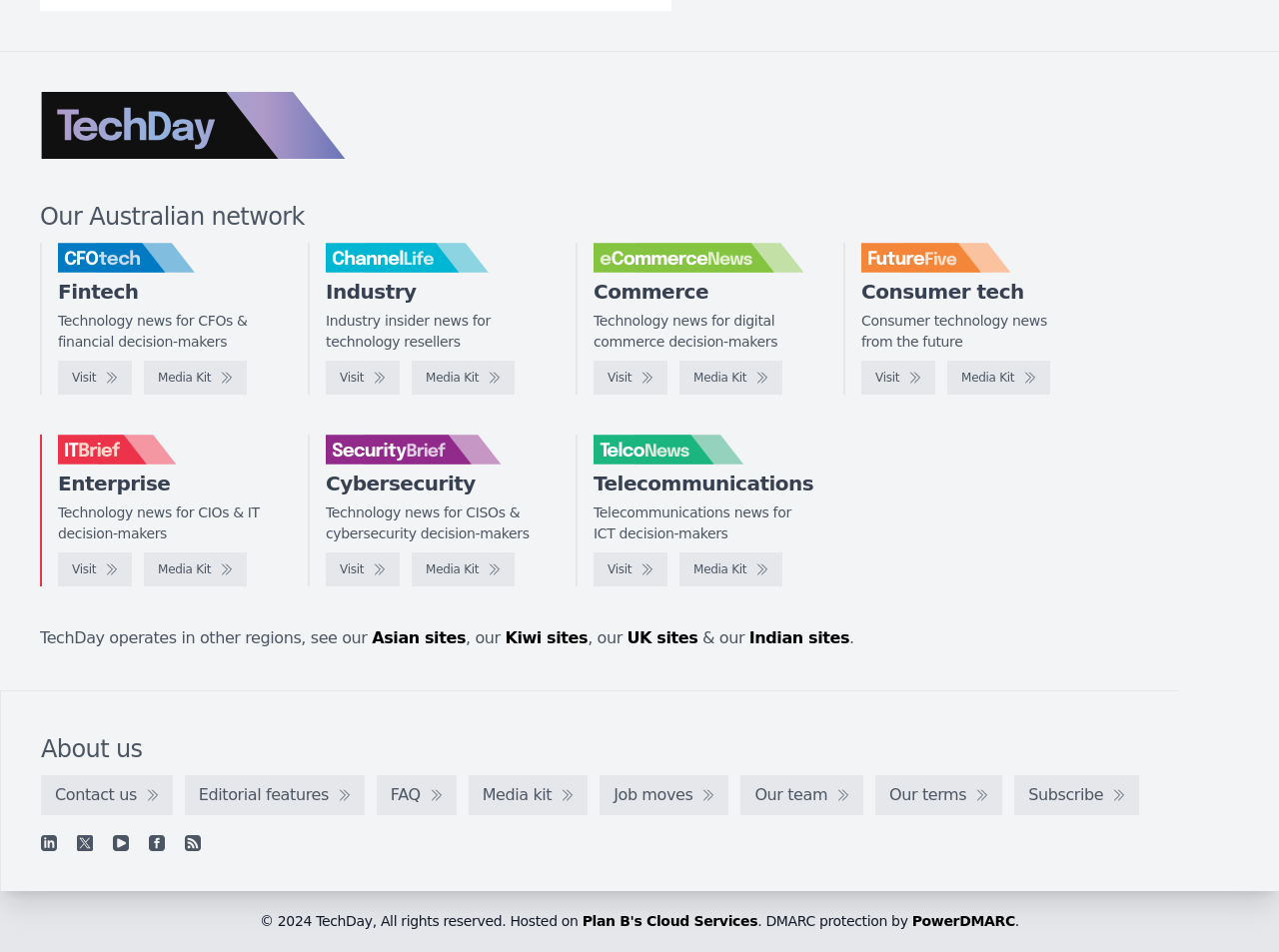Identify the bounding box coordinates of the clickable section necessary to follow the following instruction: "Check Media Kit". The coordinates should be presented as four float numbers from 0 to 1, i.e., [left, top, right, bottom].

[0.113, 0.379, 0.193, 0.414]